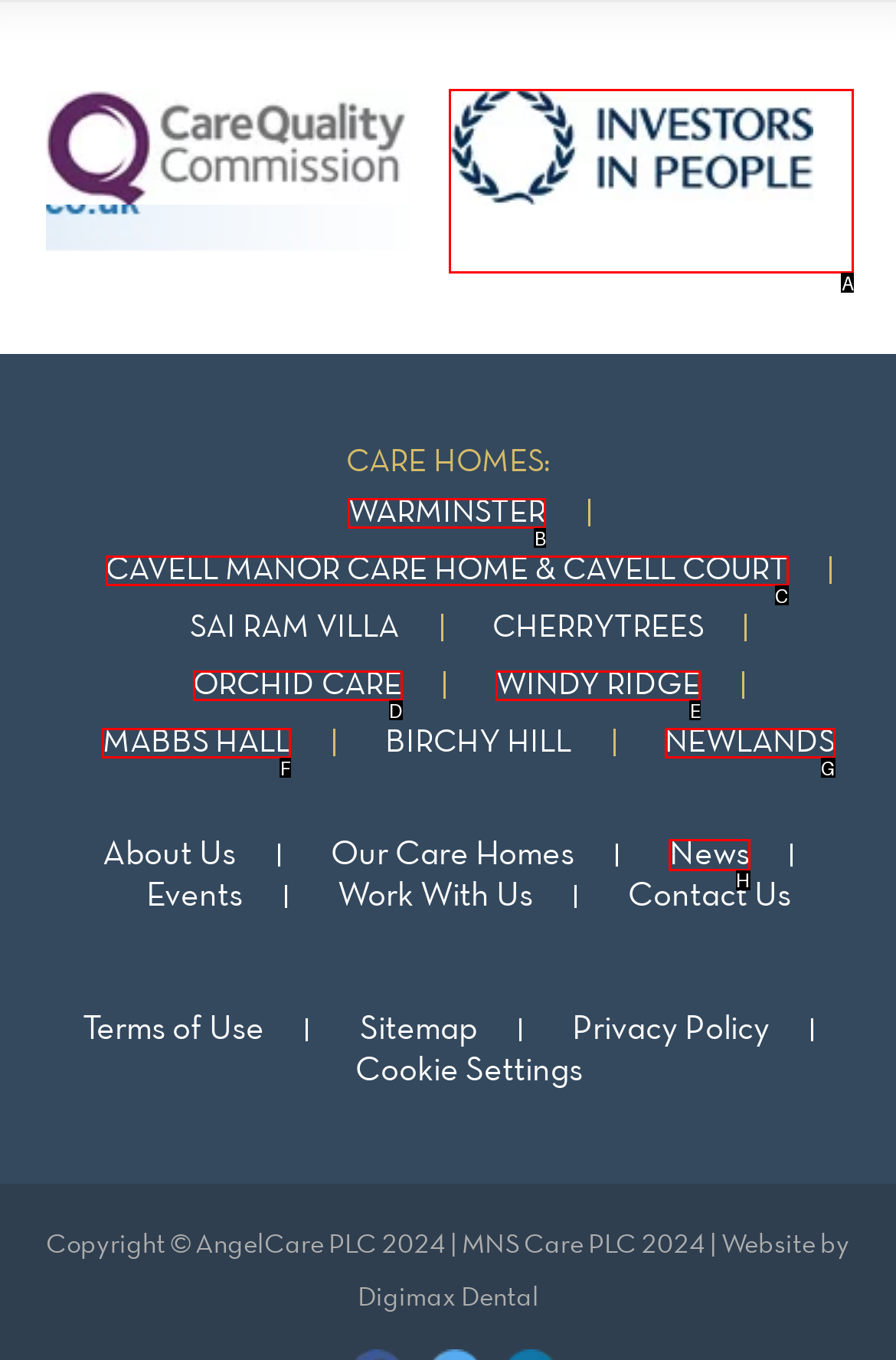Identify the correct choice to execute this task: Read the news
Respond with the letter corresponding to the right option from the available choices.

H